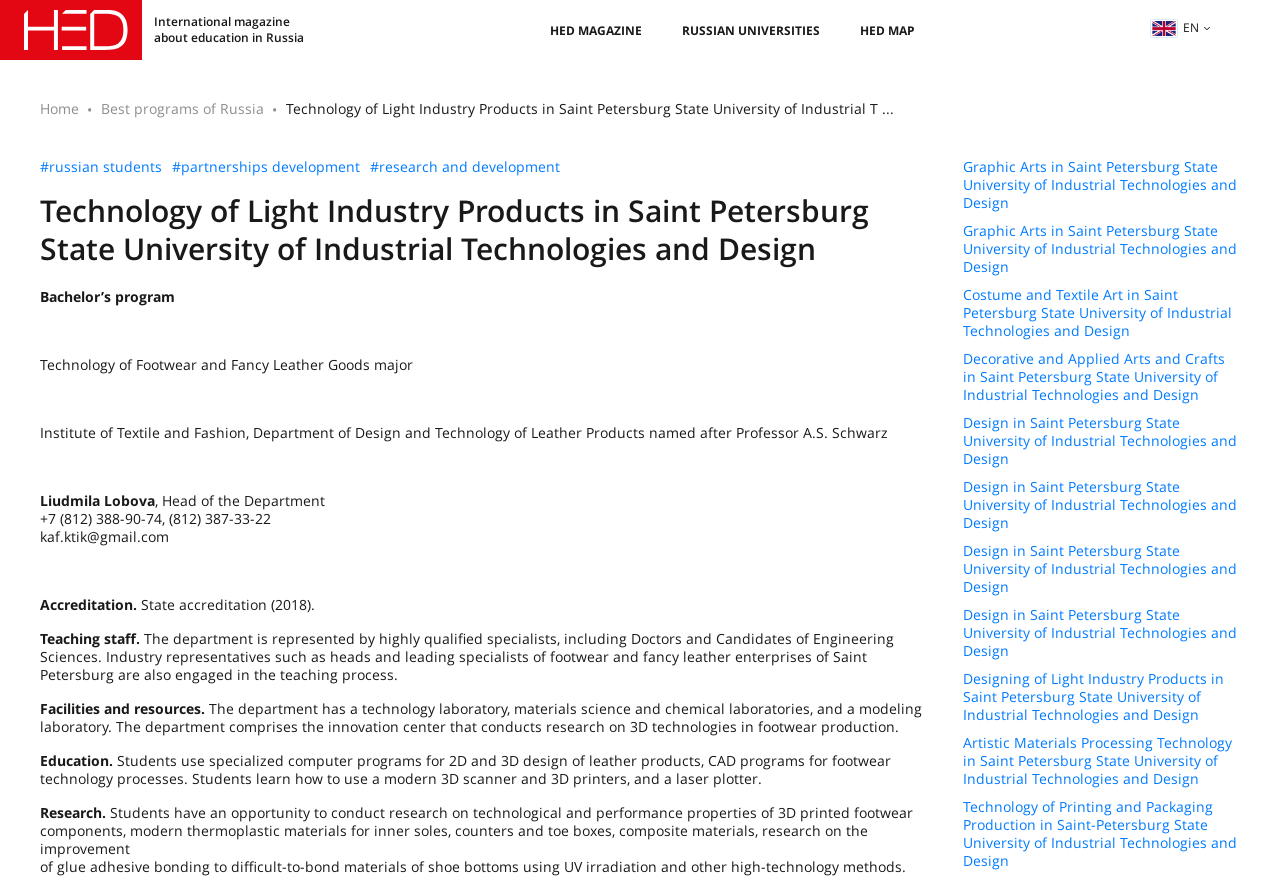Find the bounding box coordinates of the clickable region needed to perform the following instruction: "Click the 'EN' button to switch language". The coordinates should be provided as four float numbers between 0 and 1, i.e., [left, top, right, bottom].

[0.895, 0.022, 0.95, 0.043]